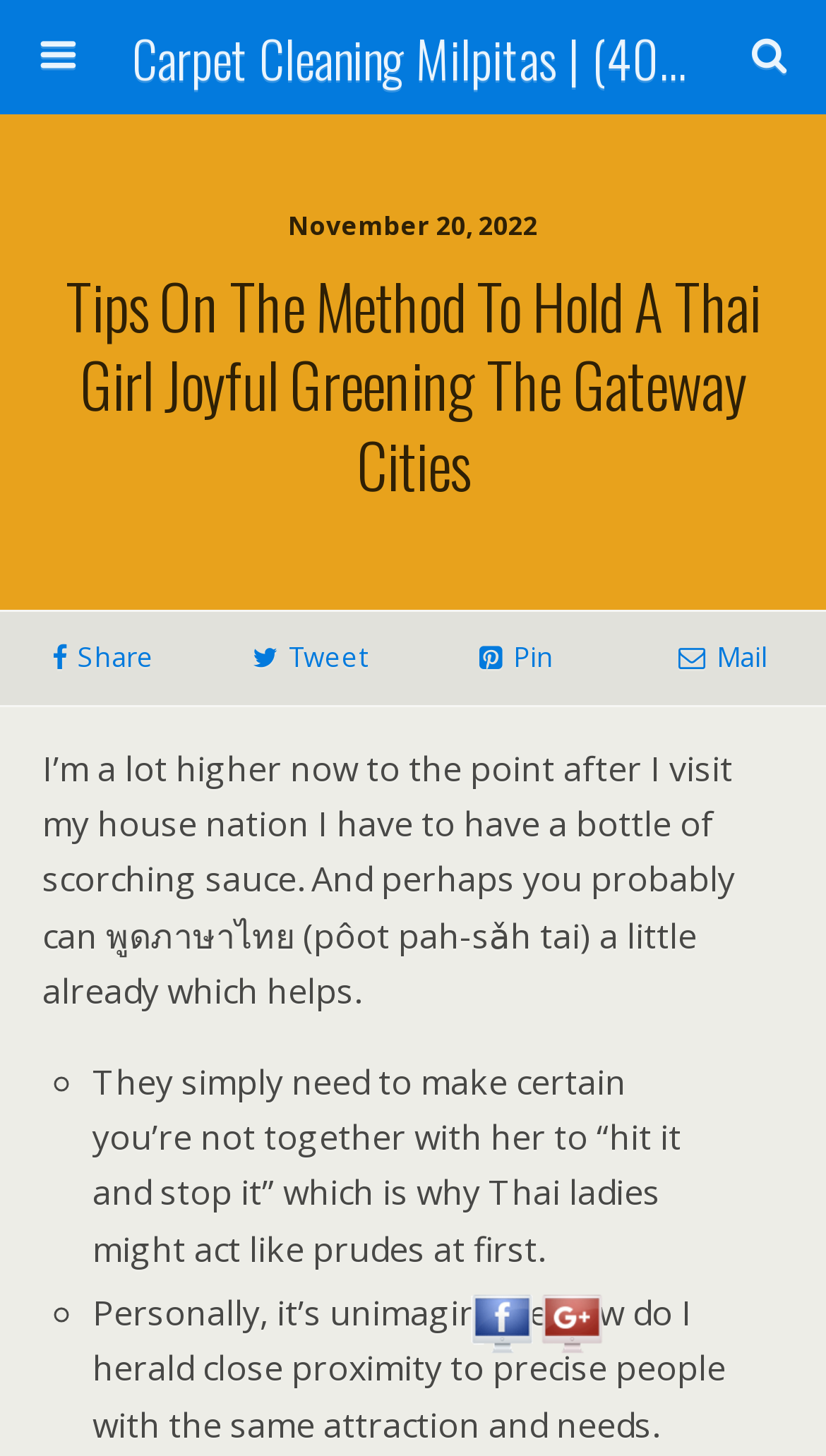Answer the question in a single word or phrase:
What is the date of the article?

November 20, 2022